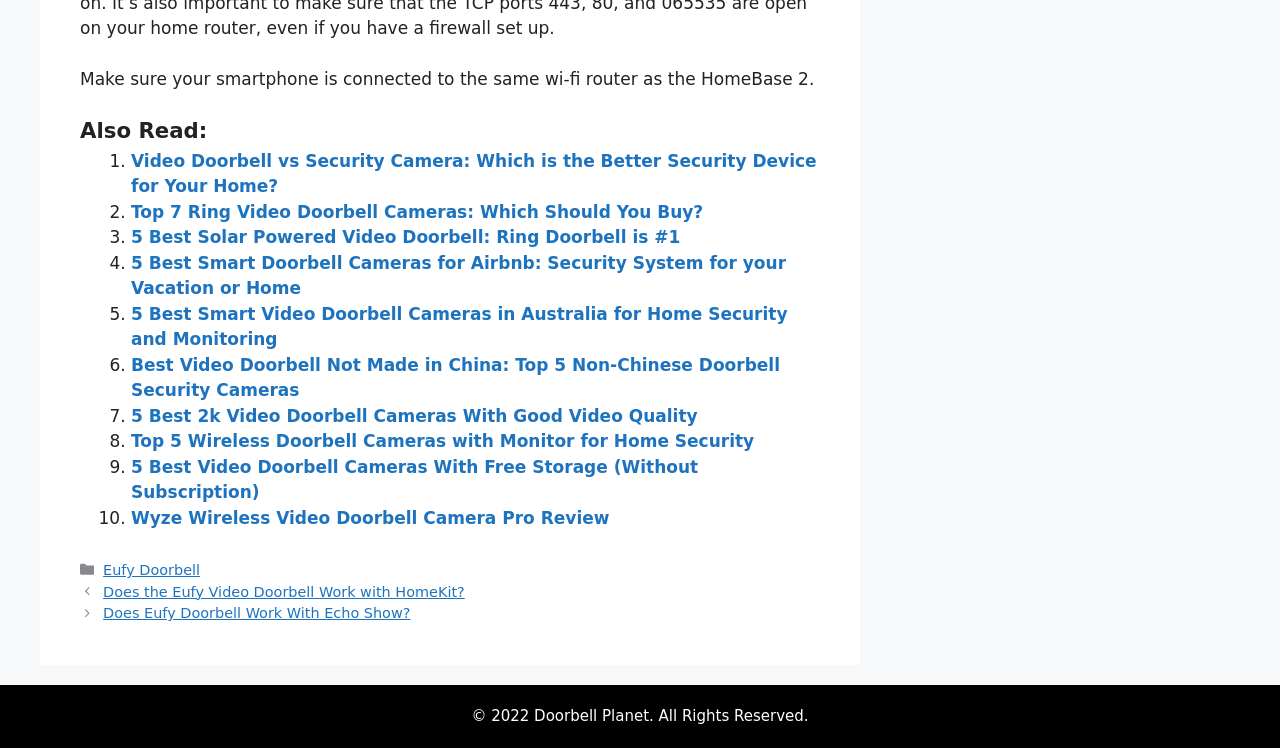Please determine the bounding box coordinates of the section I need to click to accomplish this instruction: "View posts about Does the Eufy Video Doorbell Work with HomeKit?".

[0.081, 0.78, 0.363, 0.802]